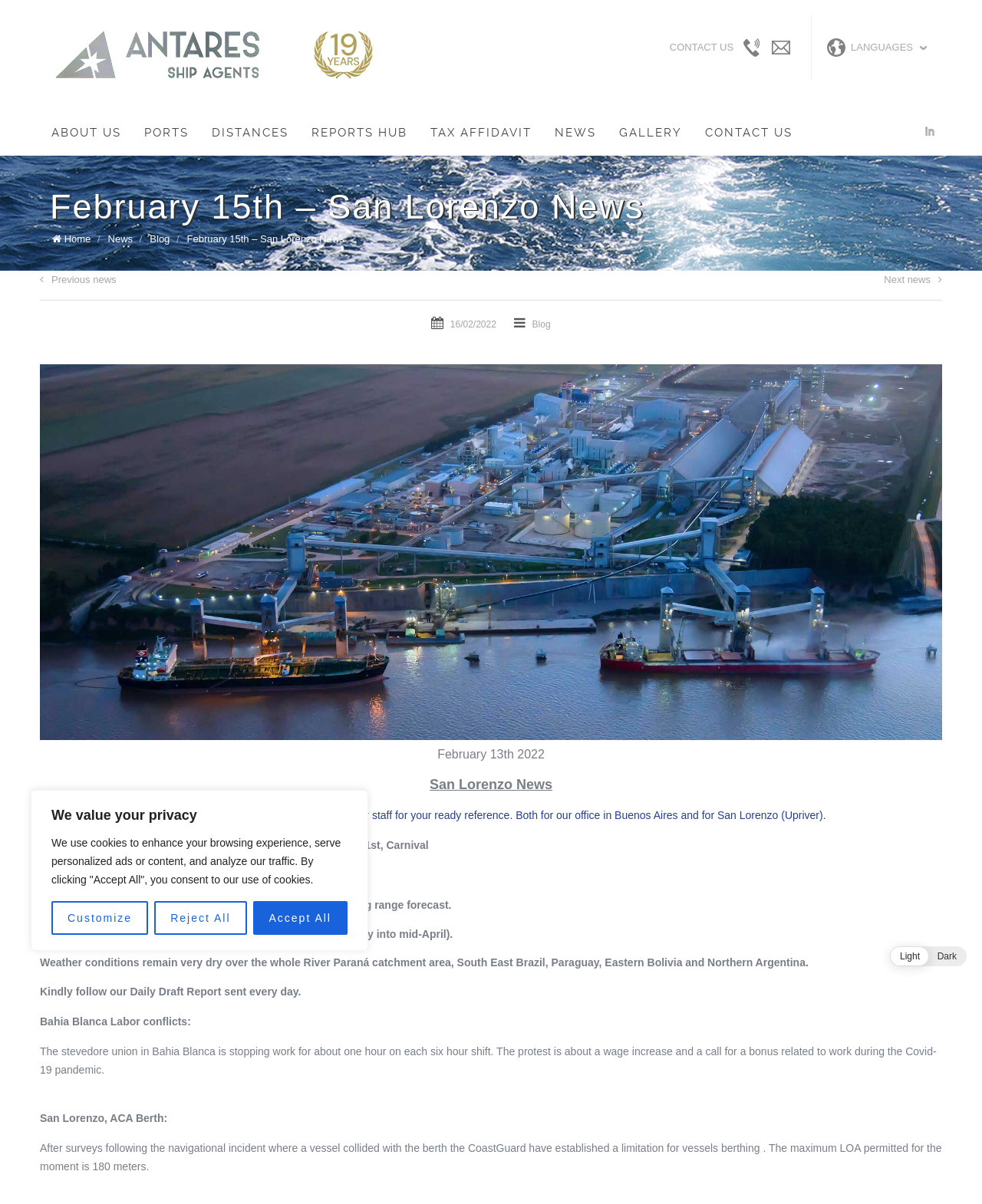Identify the bounding box coordinates of the region I need to click to complete this instruction: "Click the 'ANTARES' link".

[0.056, 0.025, 0.381, 0.066]